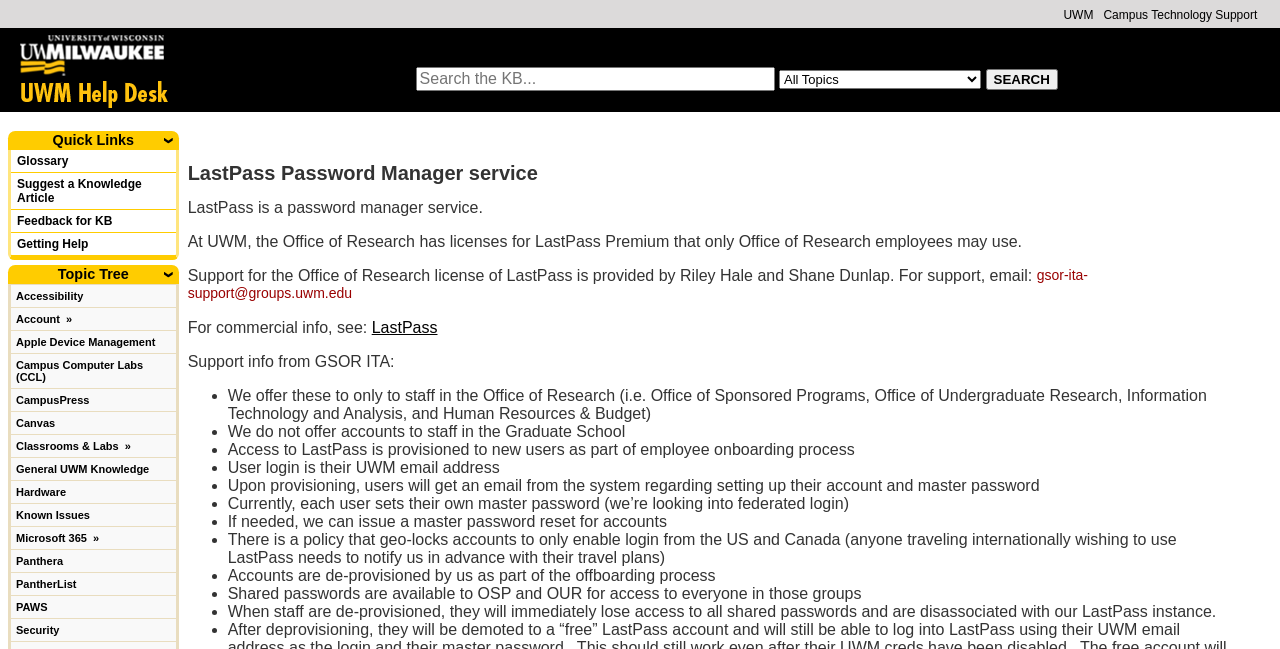Locate the bounding box coordinates of the clickable area to execute the instruction: "Search for a knowledge article". Provide the coordinates as four float numbers between 0 and 1, represented as [left, top, right, bottom].

[0.325, 0.103, 0.605, 0.14]